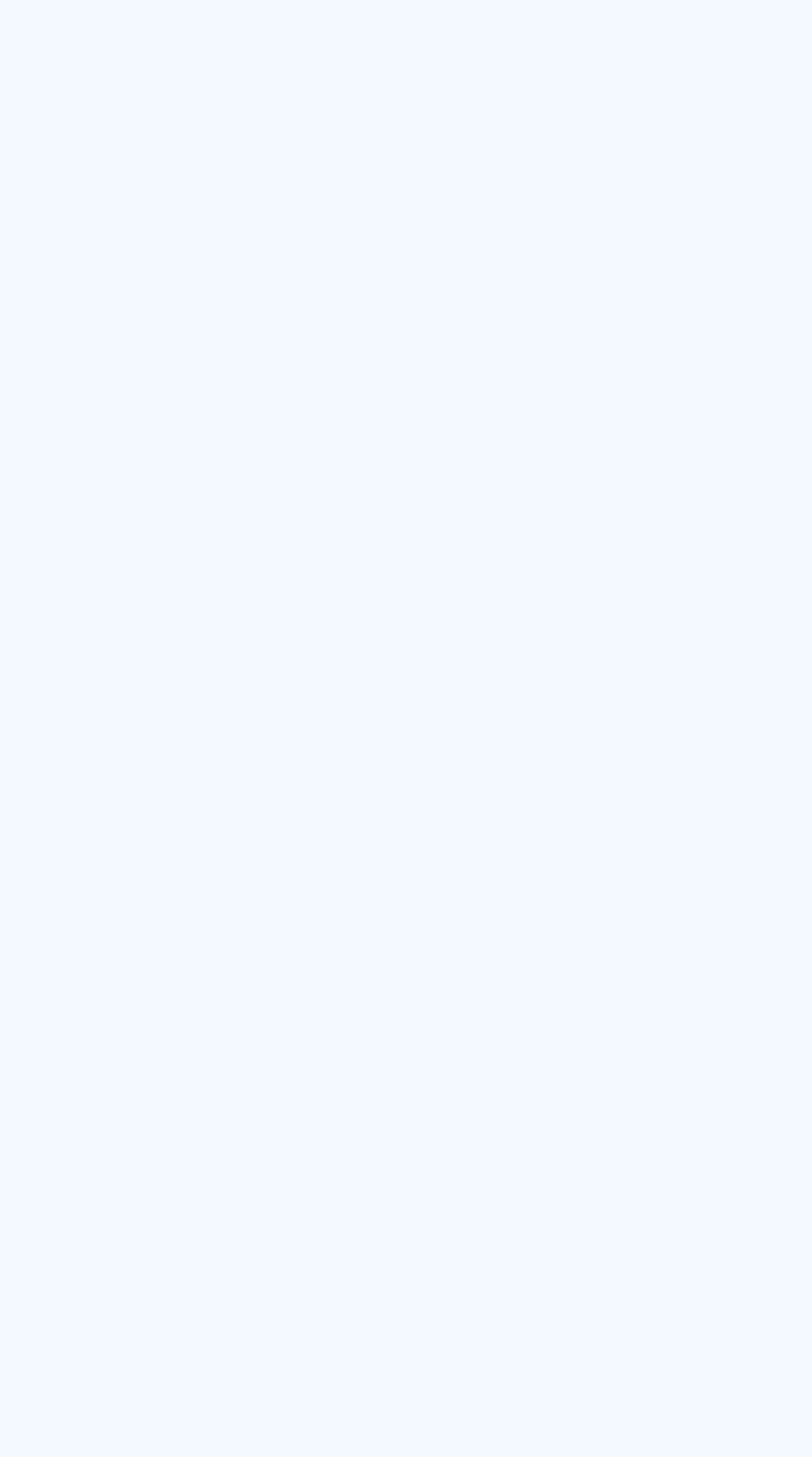What can you do with the button?
Answer the question with a single word or phrase derived from the image.

READ MORE